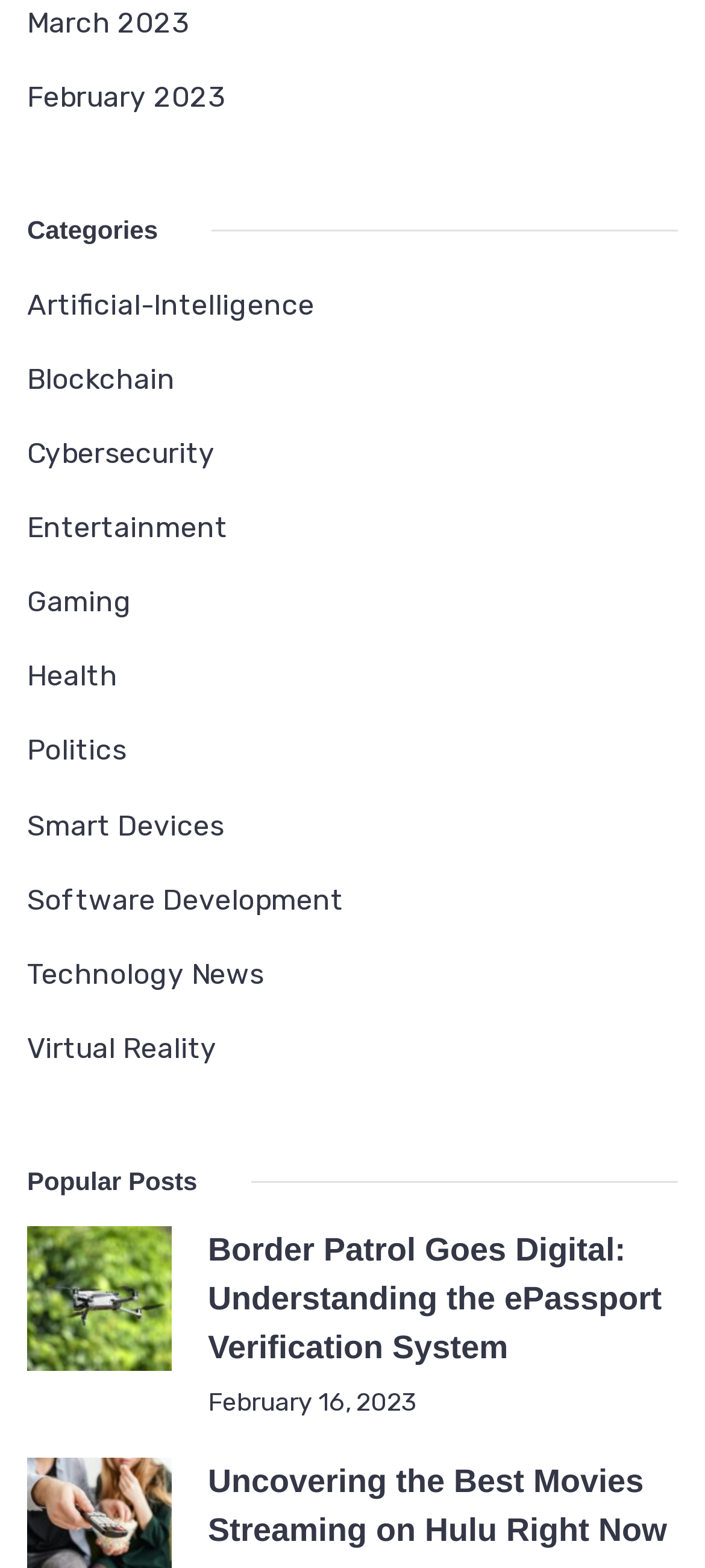Respond to the following question with a brief word or phrase:
What is the first category listed?

Artificial-Intelligence